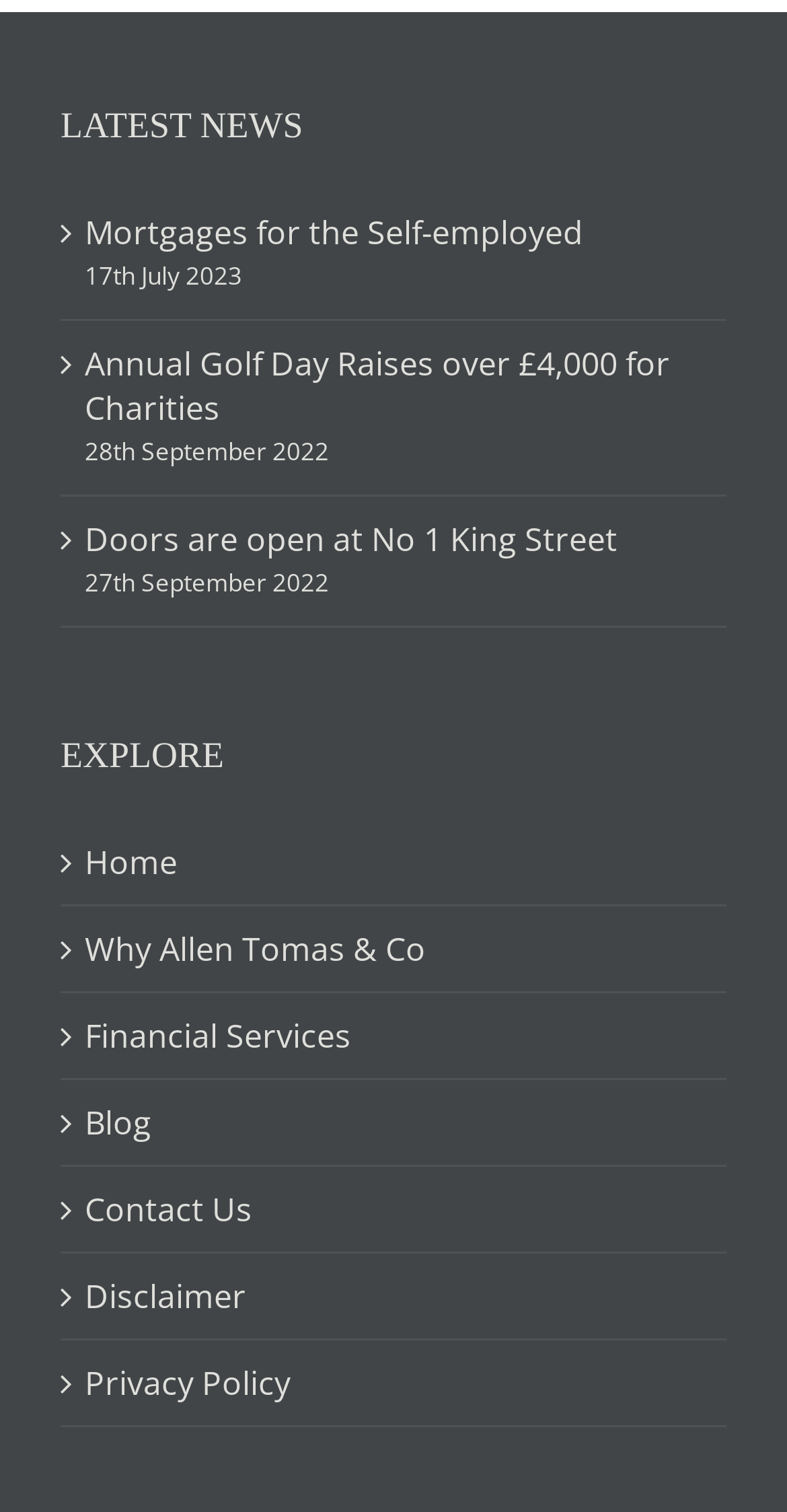Find the bounding box coordinates of the element I should click to carry out the following instruction: "Contact us".

None